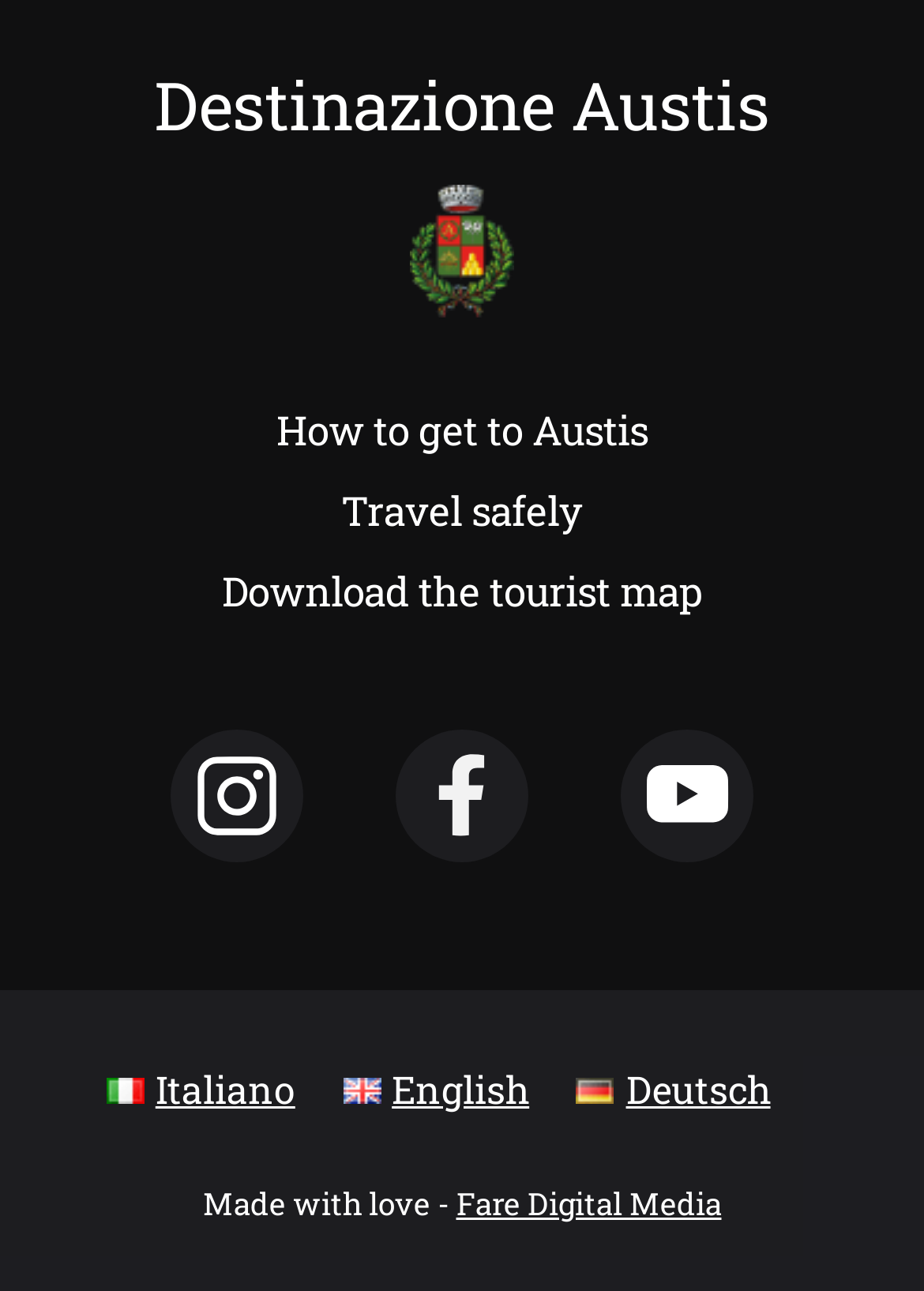Given the element description Travel safely, predict the bounding box coordinates for the UI element in the webpage screenshot. The format should be (top-left x, top-left y, bottom-right x, bottom-right y), and the values should be between 0 and 1.

[0.369, 0.374, 0.631, 0.416]